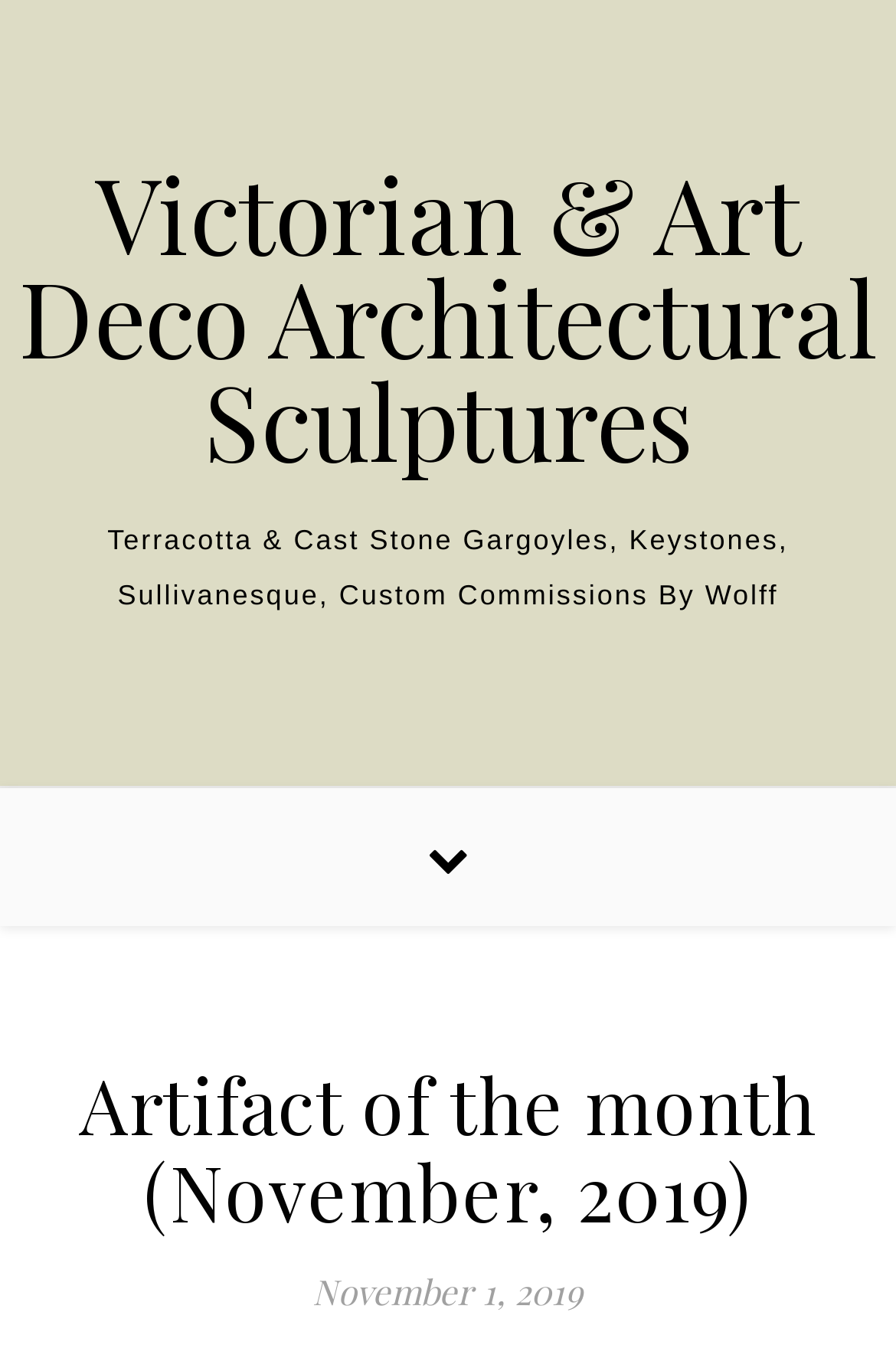When was the artifact of the month published?
Using the image as a reference, give an elaborate response to the question.

The publication date of the artifact of the month can be found in the static text element 'November 1, 2019' which is a sibling of the heading element 'Artifact of the month (November, 2019)'.